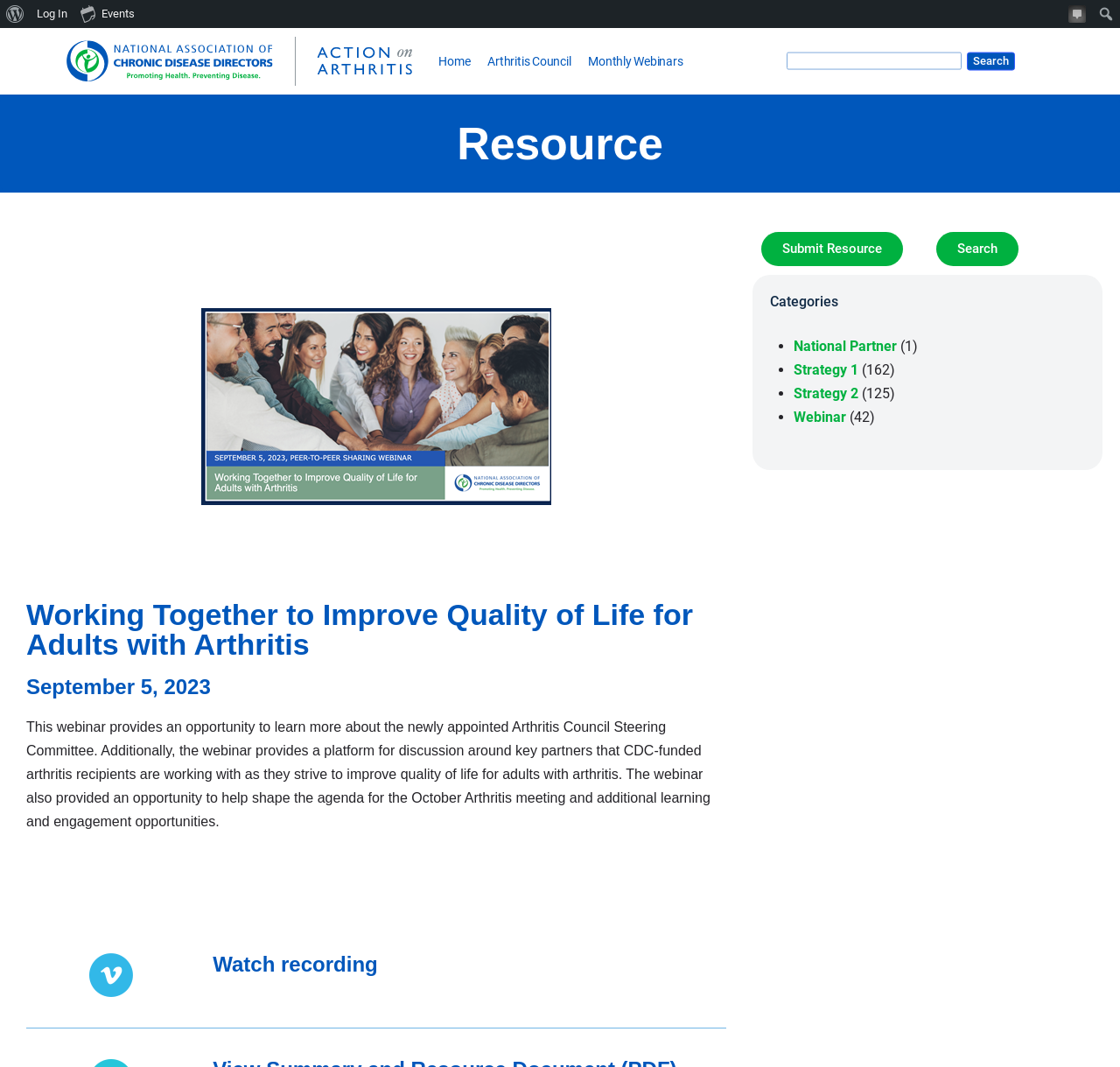Find the bounding box of the UI element described as follows: "Search".

[0.863, 0.049, 0.906, 0.066]